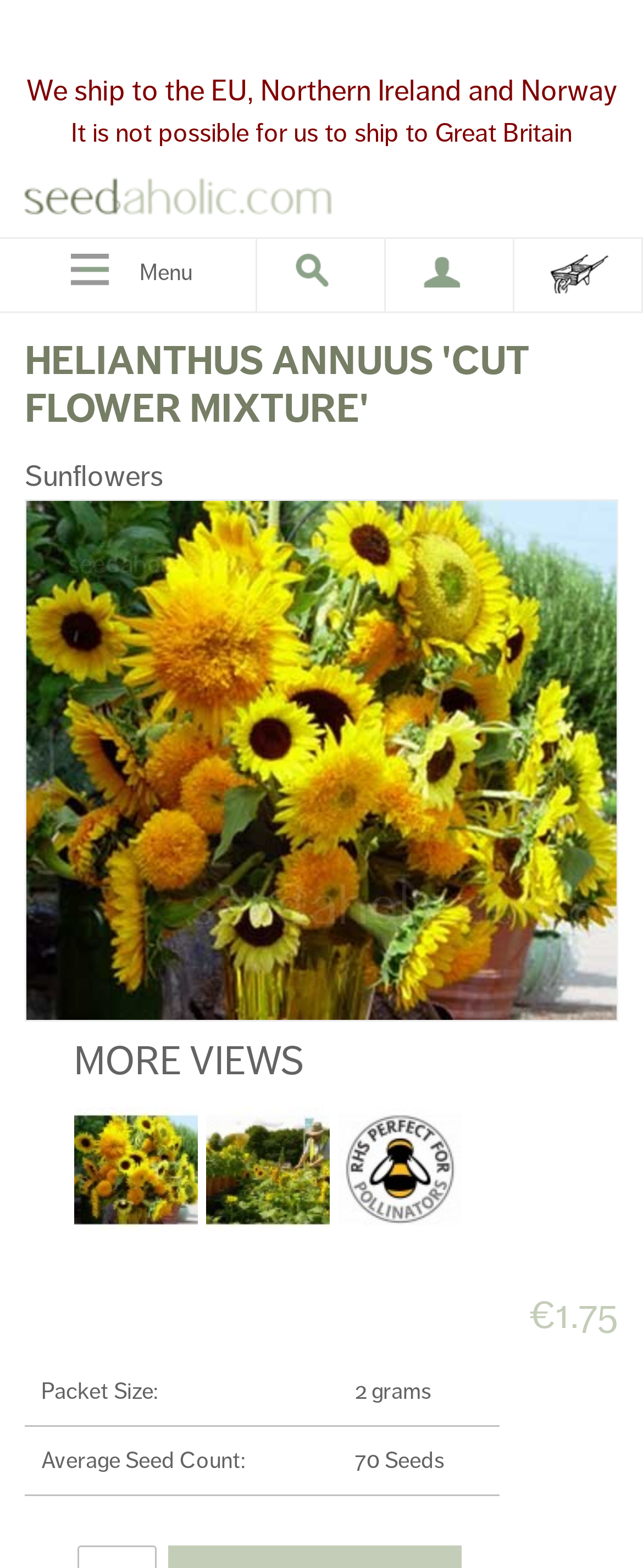Identify the bounding box coordinates of the clickable region required to complete the instruction: "go to festival infos". The coordinates should be given as four float numbers within the range of 0 and 1, i.e., [left, top, right, bottom].

None